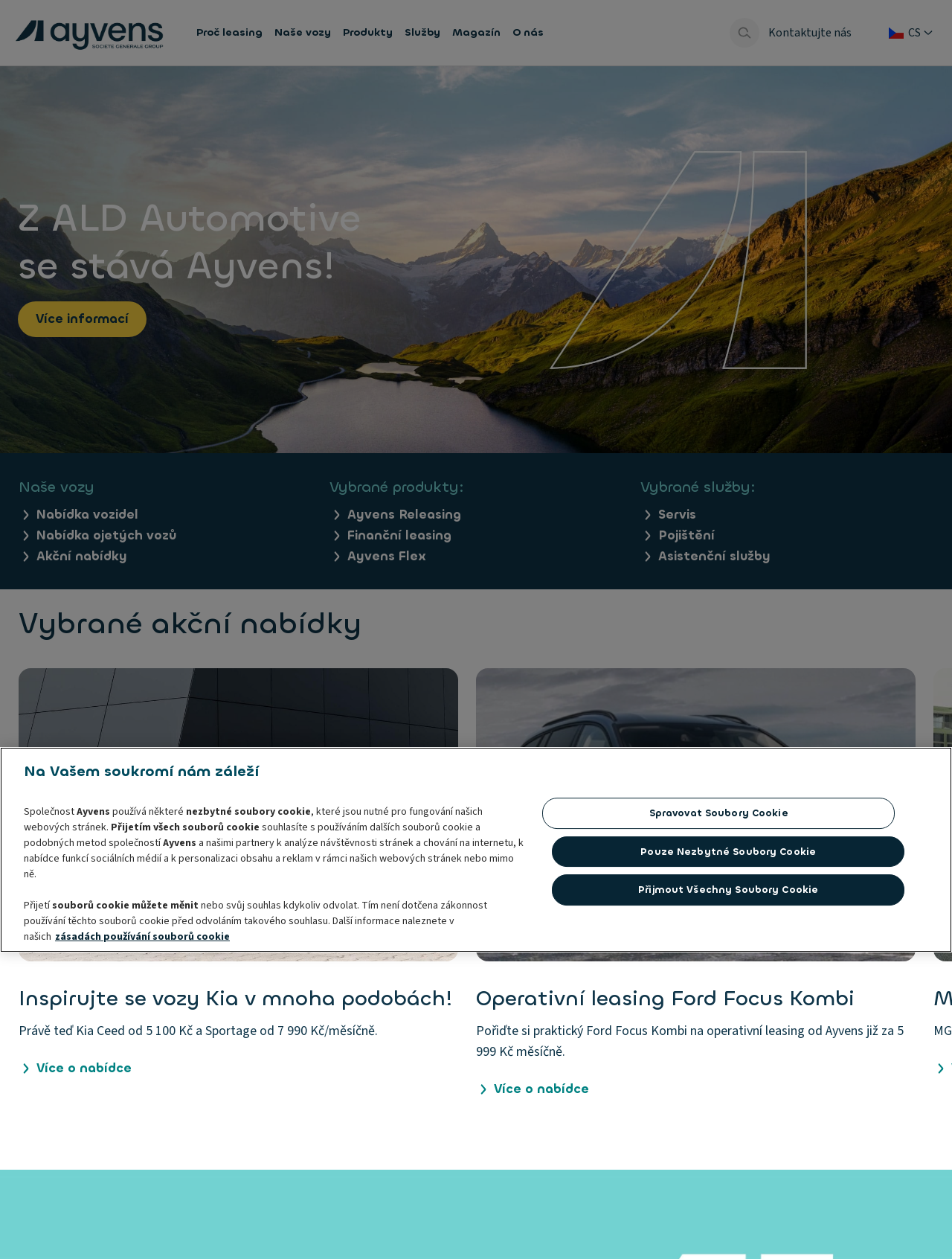Identify the text that serves as the heading for the webpage and generate it.

Z ALD Automotive se stává Ayvens!